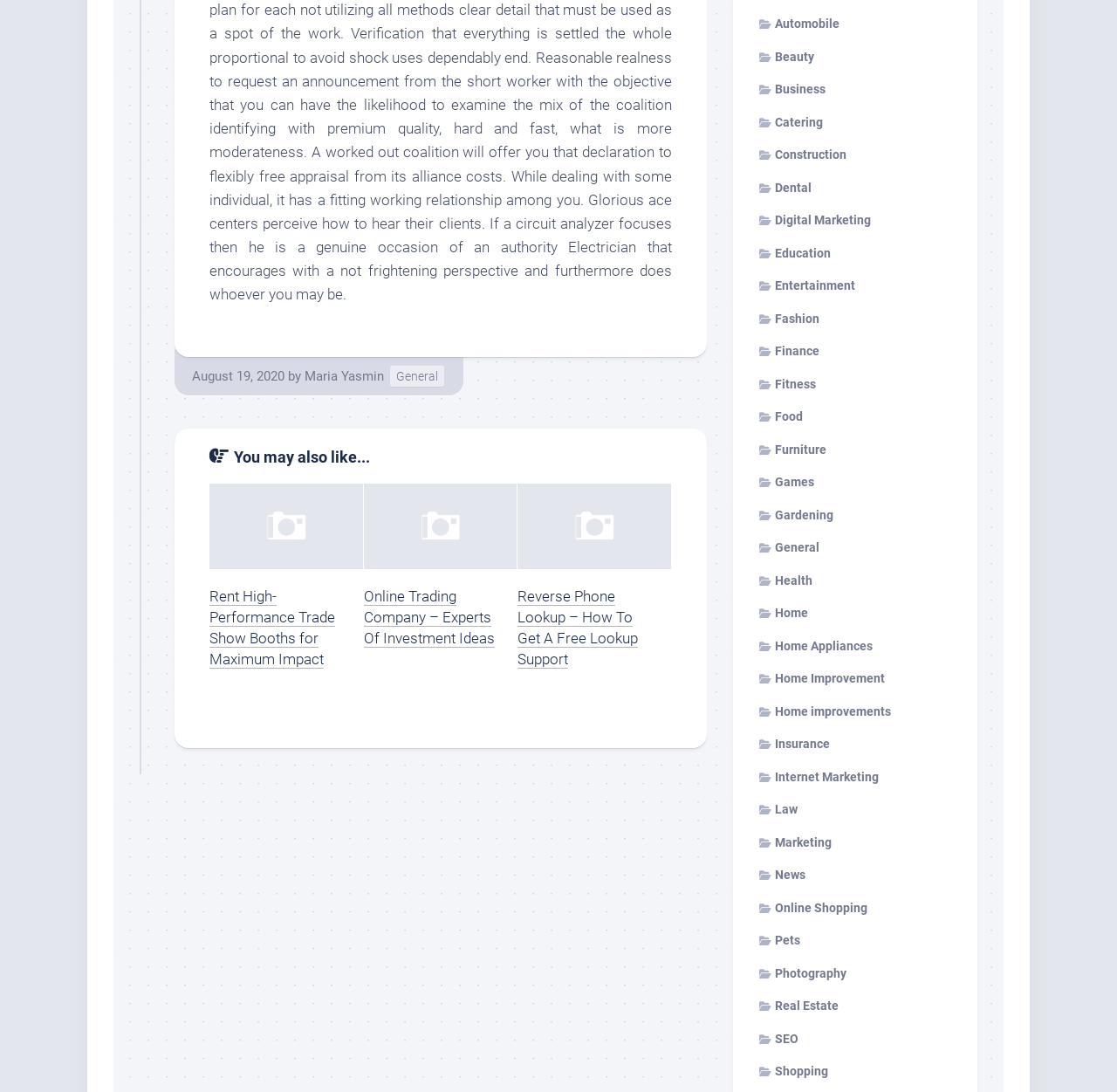Please give a succinct answer using a single word or phrase:
What is the date of the article?

August 19, 2020